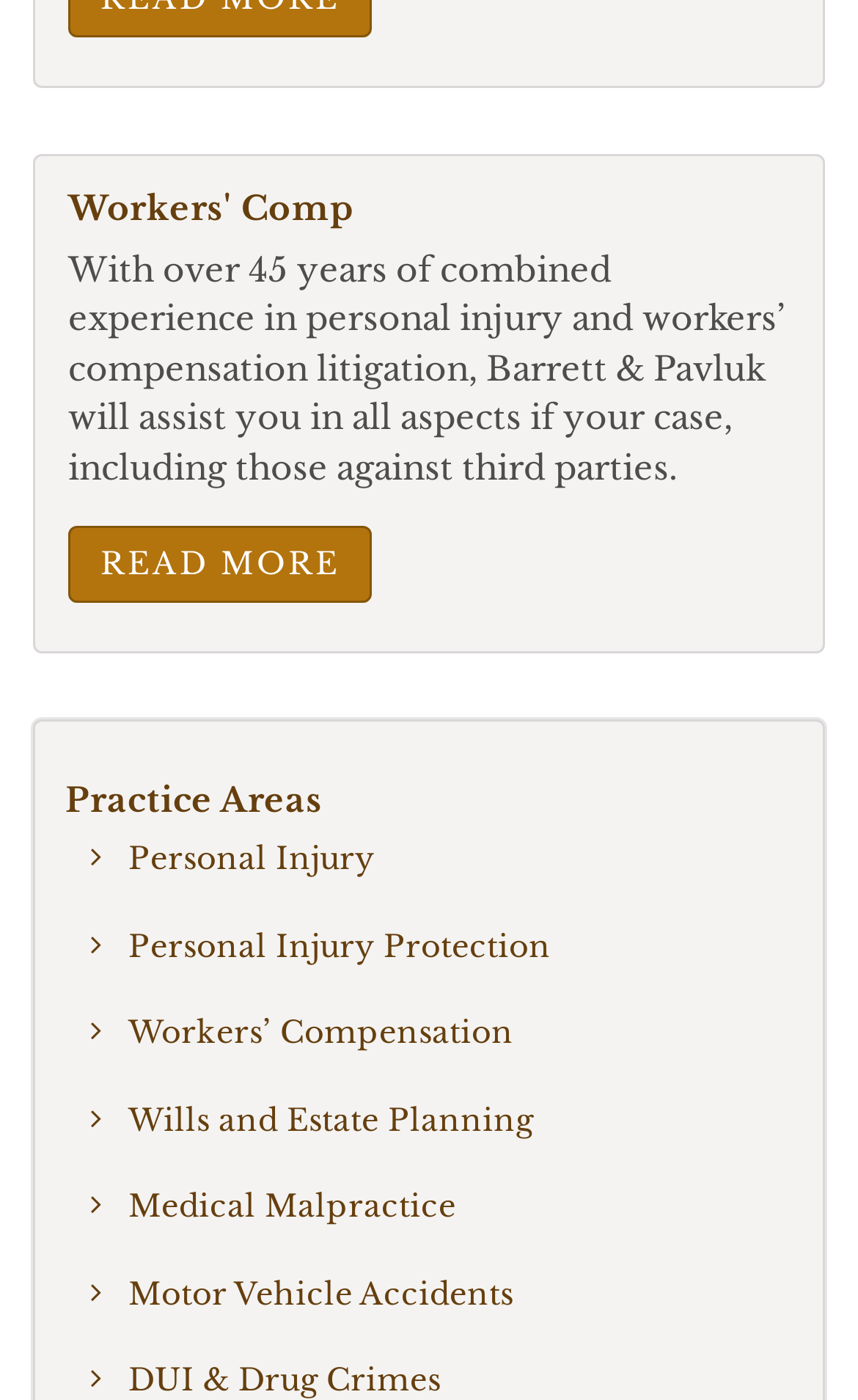Please answer the following question using a single word or phrase: 
What is the main practice area of Barrett & Pavluk?

Workers' Comp